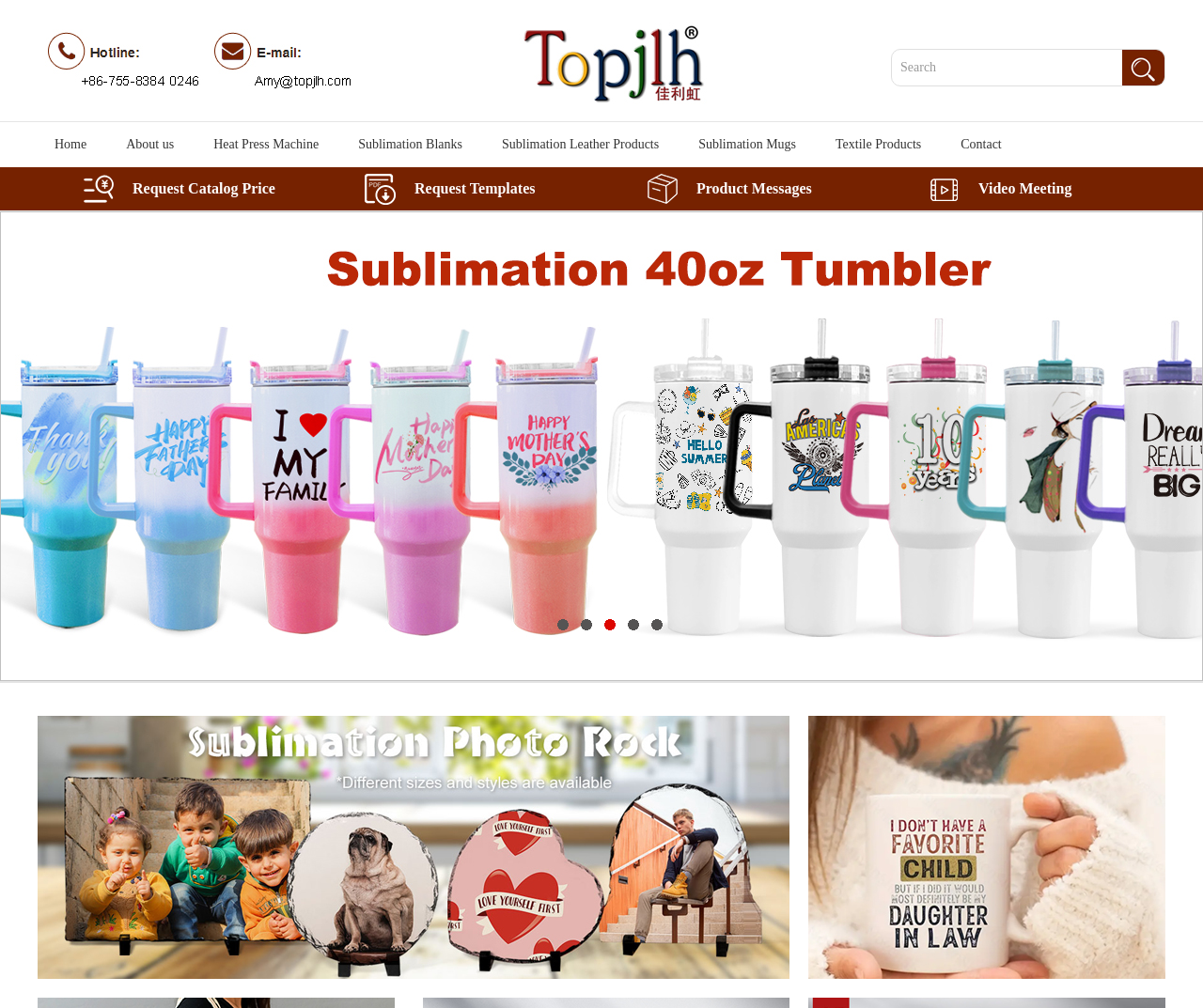Provide a one-word or one-phrase answer to the question:
What is the purpose of the textbox?

Search